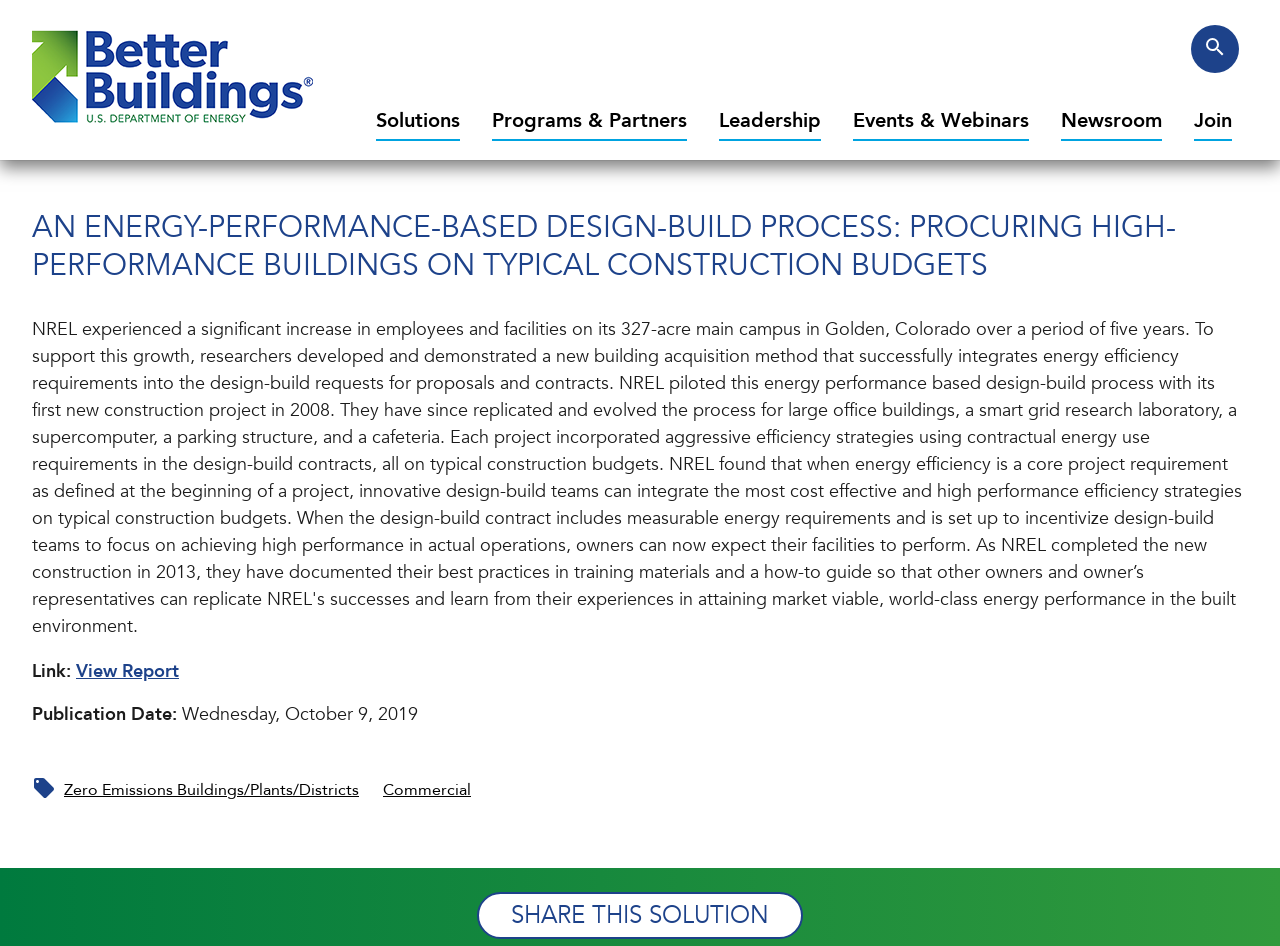Please give a concise answer to this question using a single word or phrase: 
What type of buildings are discussed in the article?

High-performance buildings